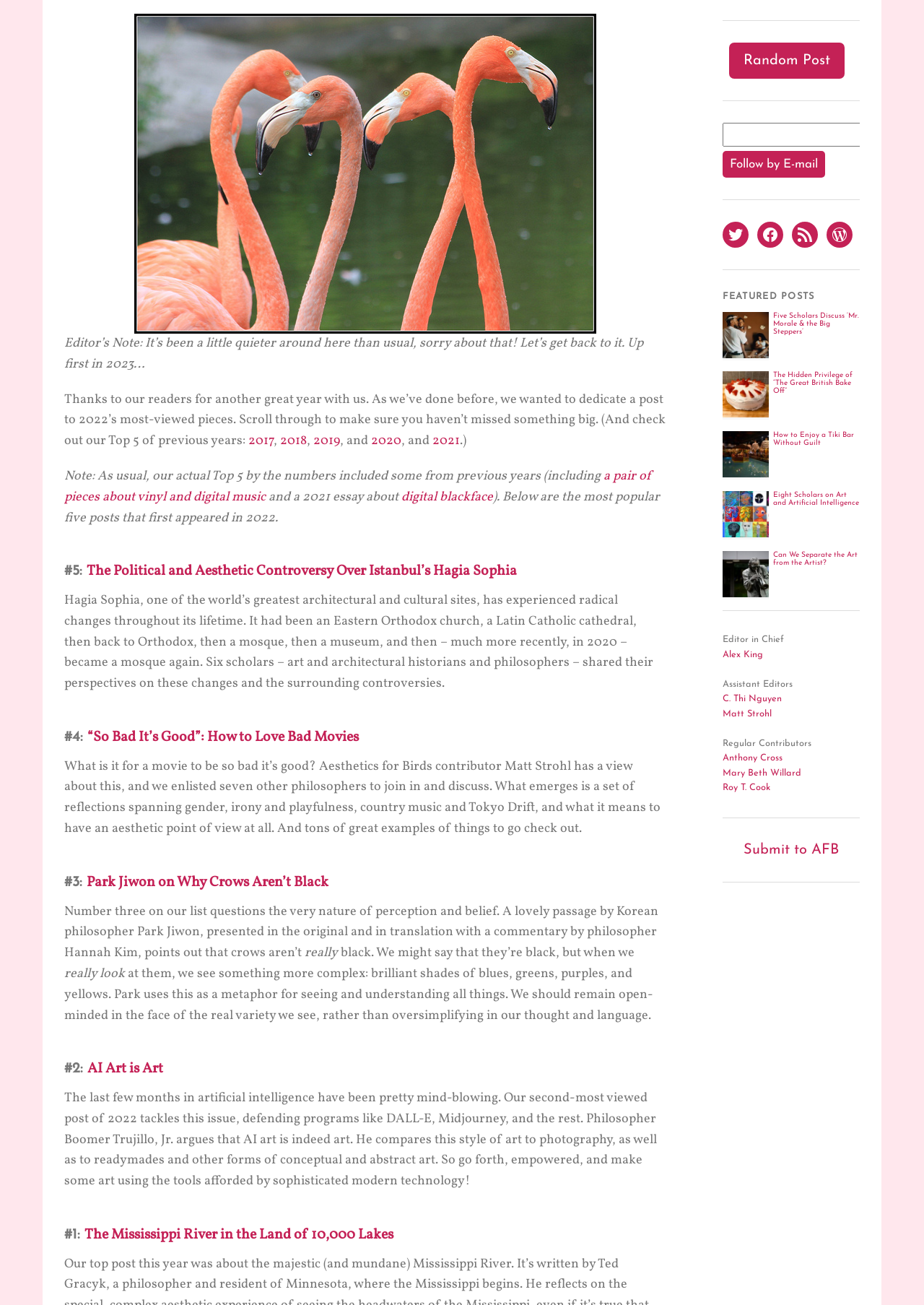Provide the bounding box coordinates of the HTML element described by the text: "2021". The coordinates should be in the format [left, top, right, bottom] with values between 0 and 1.

[0.468, 0.331, 0.498, 0.345]